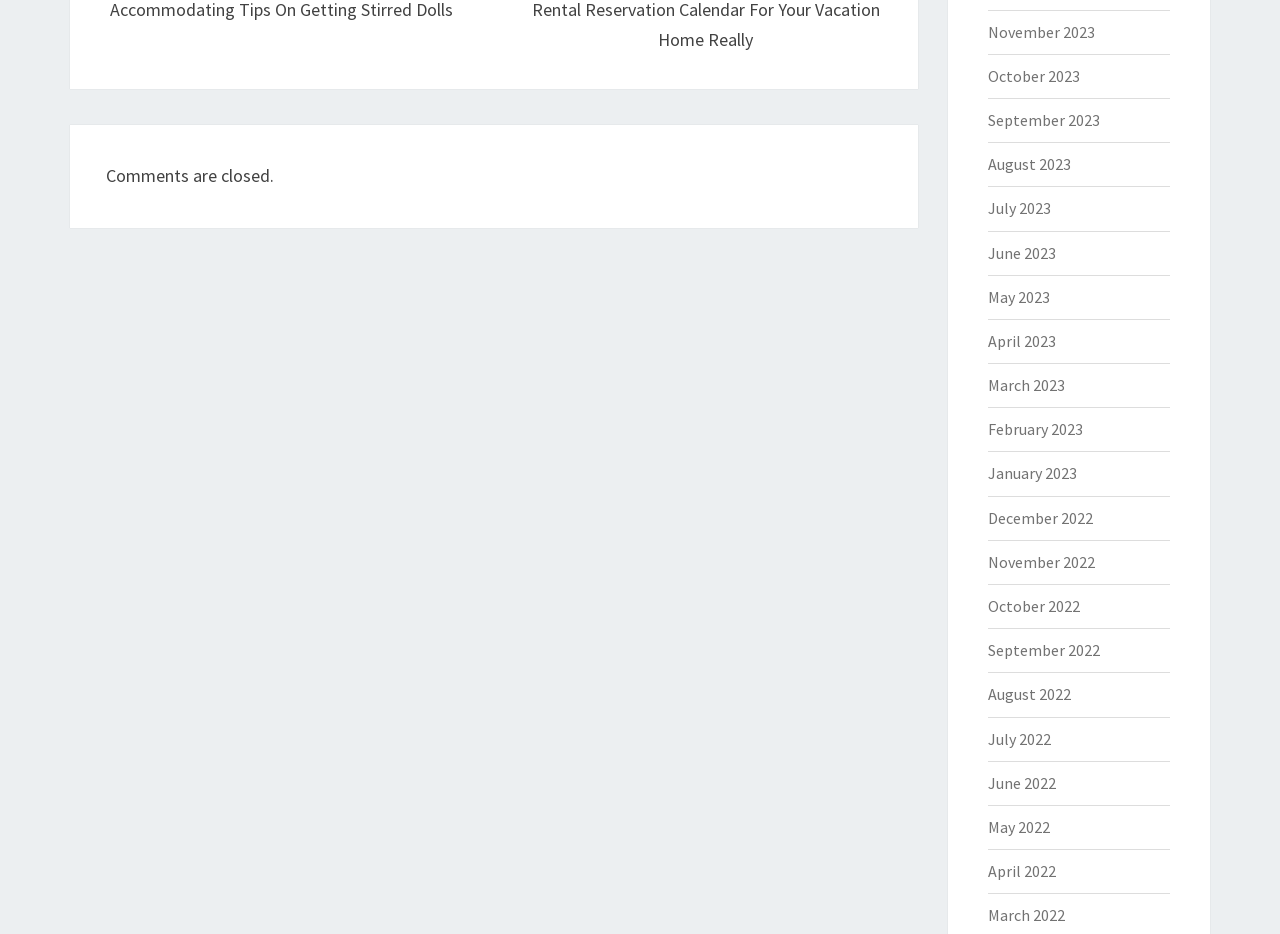Please provide the bounding box coordinates for the UI element as described: "May 2022". The coordinates must be four floats between 0 and 1, represented as [left, top, right, bottom].

[0.771, 0.875, 0.82, 0.896]